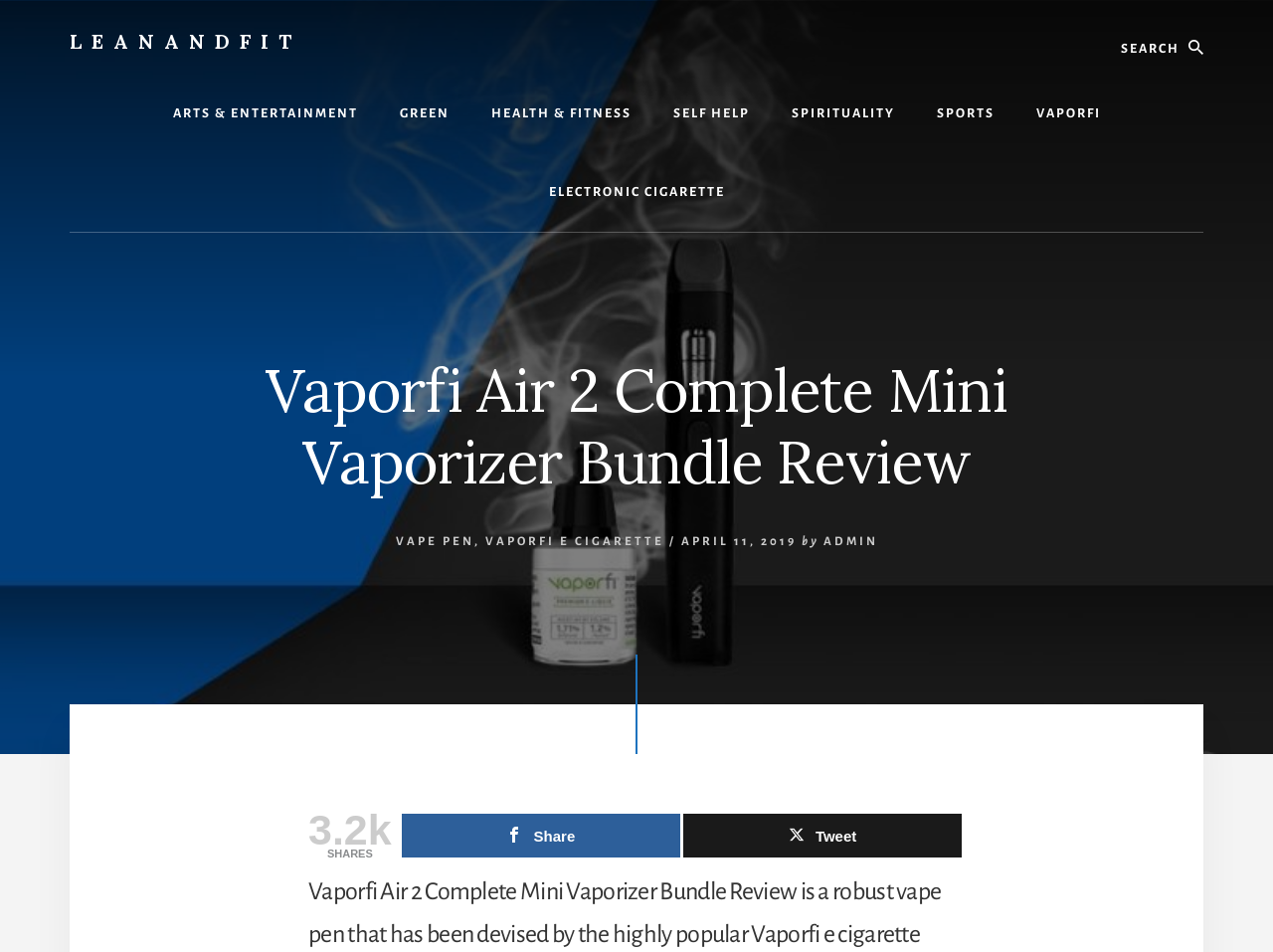Using the given element description, provide the bounding box coordinates (top-left x, top-left y, bottom-right x, bottom-right y) for the corresponding UI element in the screenshot: Health & Fitness

[0.37, 0.078, 0.511, 0.161]